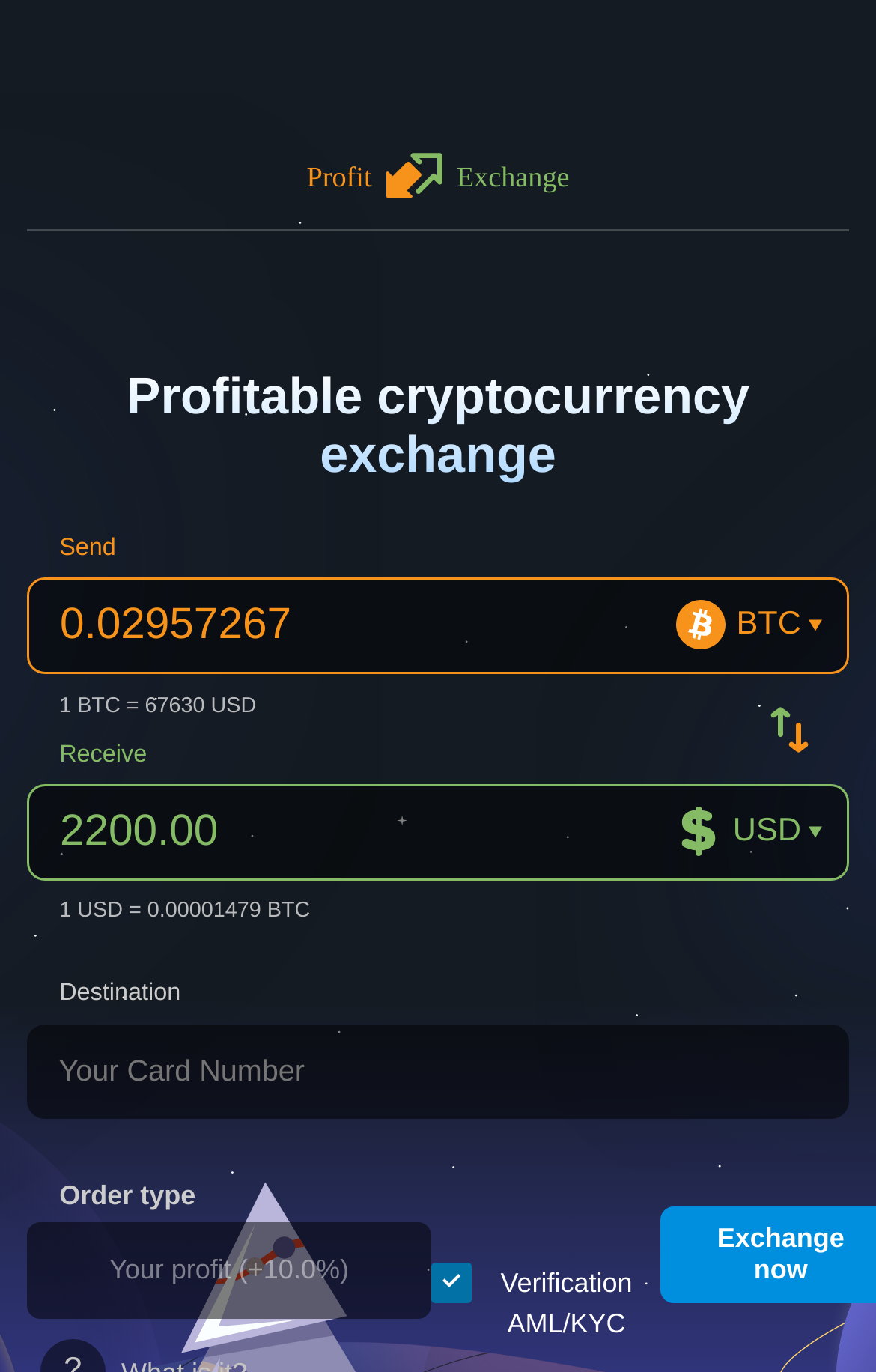Find and provide the bounding box coordinates for the UI element described with: "Stories from the Road".

None